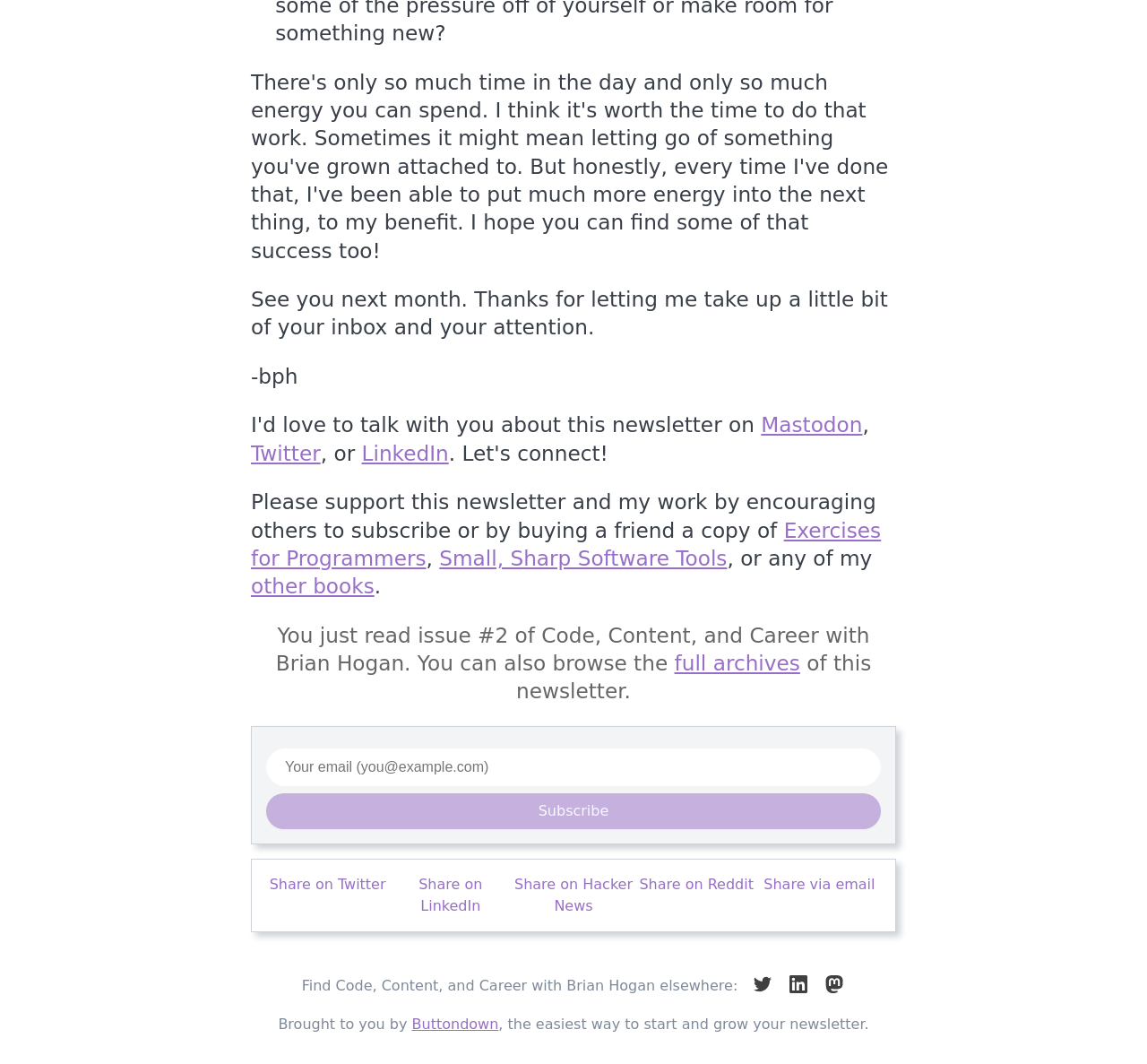Examine the image carefully and respond to the question with a detailed answer: 
What is the name of the newsletter?

The name of the newsletter is mentioned in the text 'You just read issue #2 of Code, Content, and Career with Brian Hogan.'